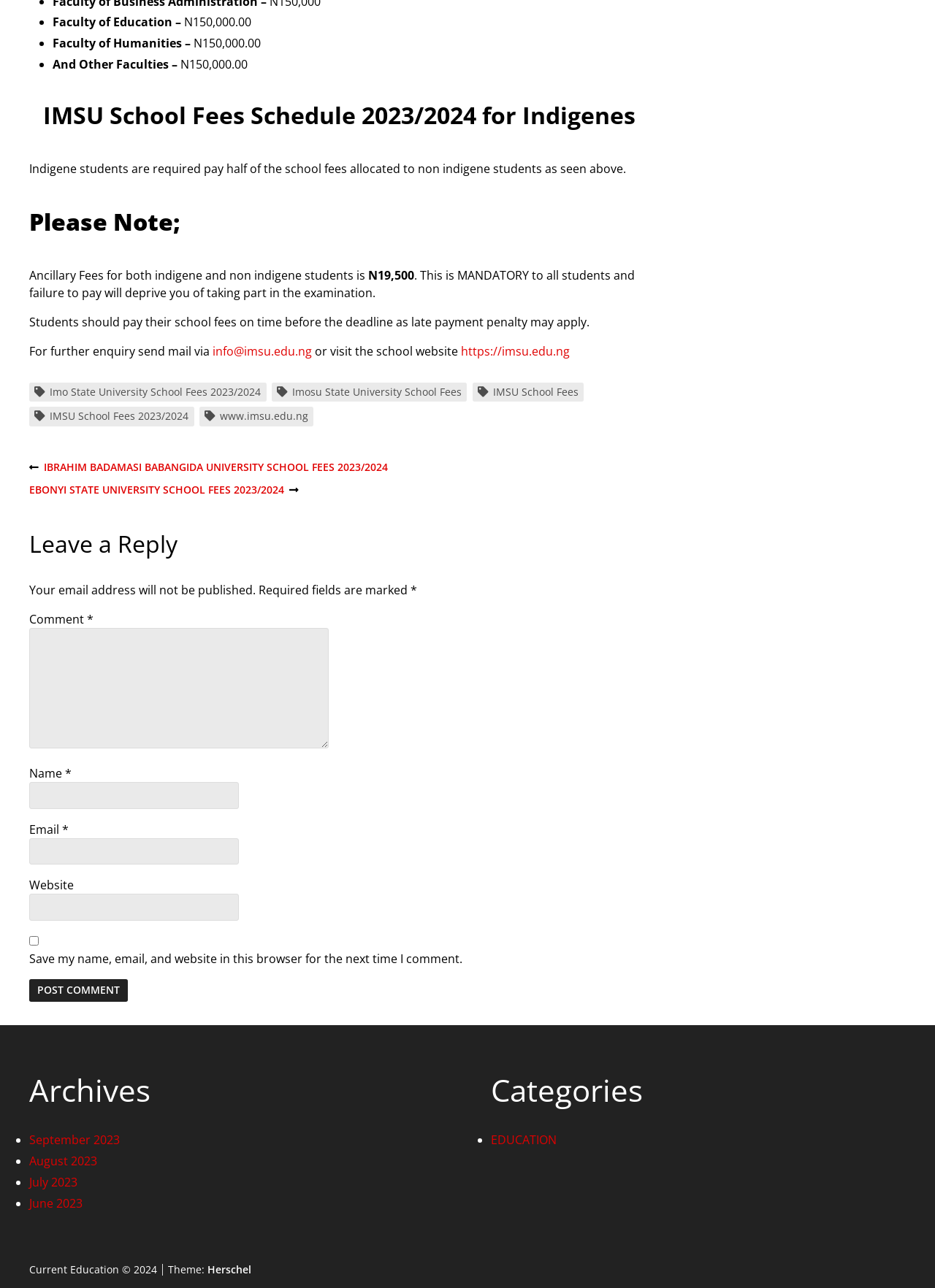Please locate the bounding box coordinates of the element that needs to be clicked to achieve the following instruction: "Click on the 'NEXT POST EBONYI STATE UNIVERSITY SCHOOL FEES 2023/2024' link". The coordinates should be four float numbers between 0 and 1, i.e., [left, top, right, bottom].

[0.031, 0.376, 0.32, 0.385]